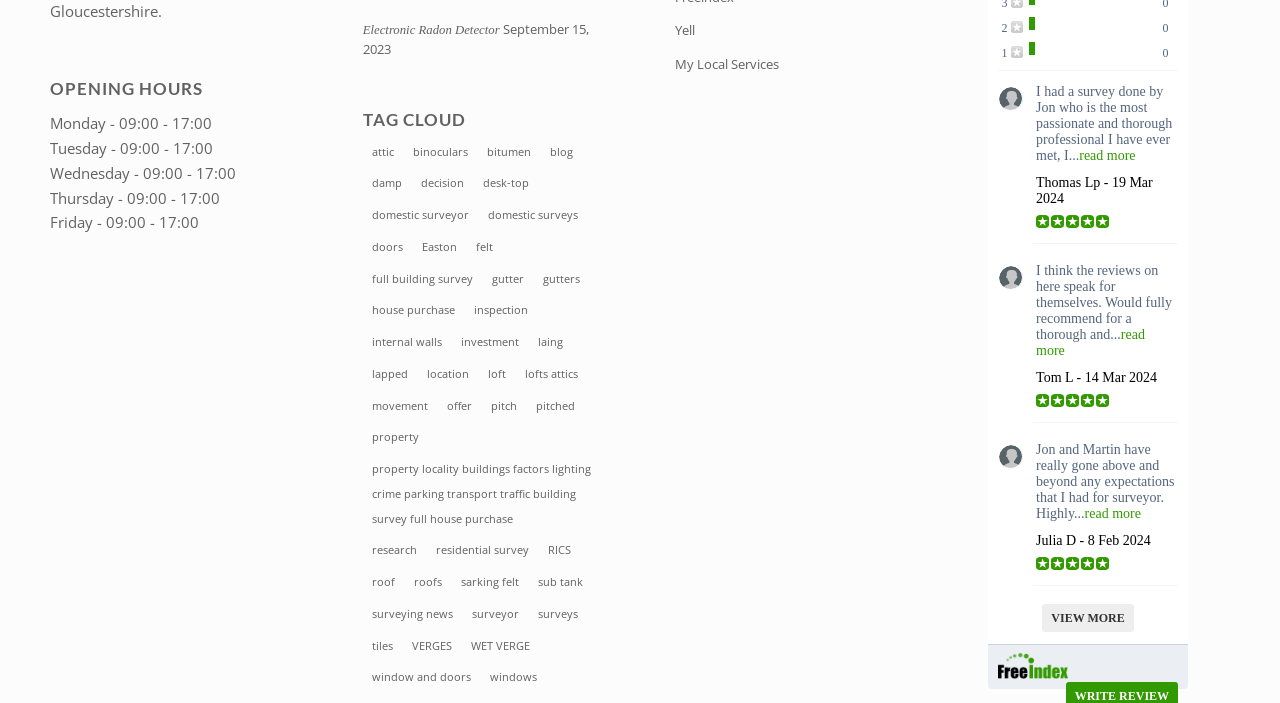What is the name of the surveyor mentioned in the reviews?
Give a detailed response to the question by analyzing the screenshot.

I read the reviews on the webpage and found that one of the reviewers mentioned a surveyor named Jon. Specifically, the review says 'I had a survey done by Jon who is the most passionate and thorough professional I have ever met...'. Therefore, I conclude that the name of the surveyor mentioned in the reviews is Jon.